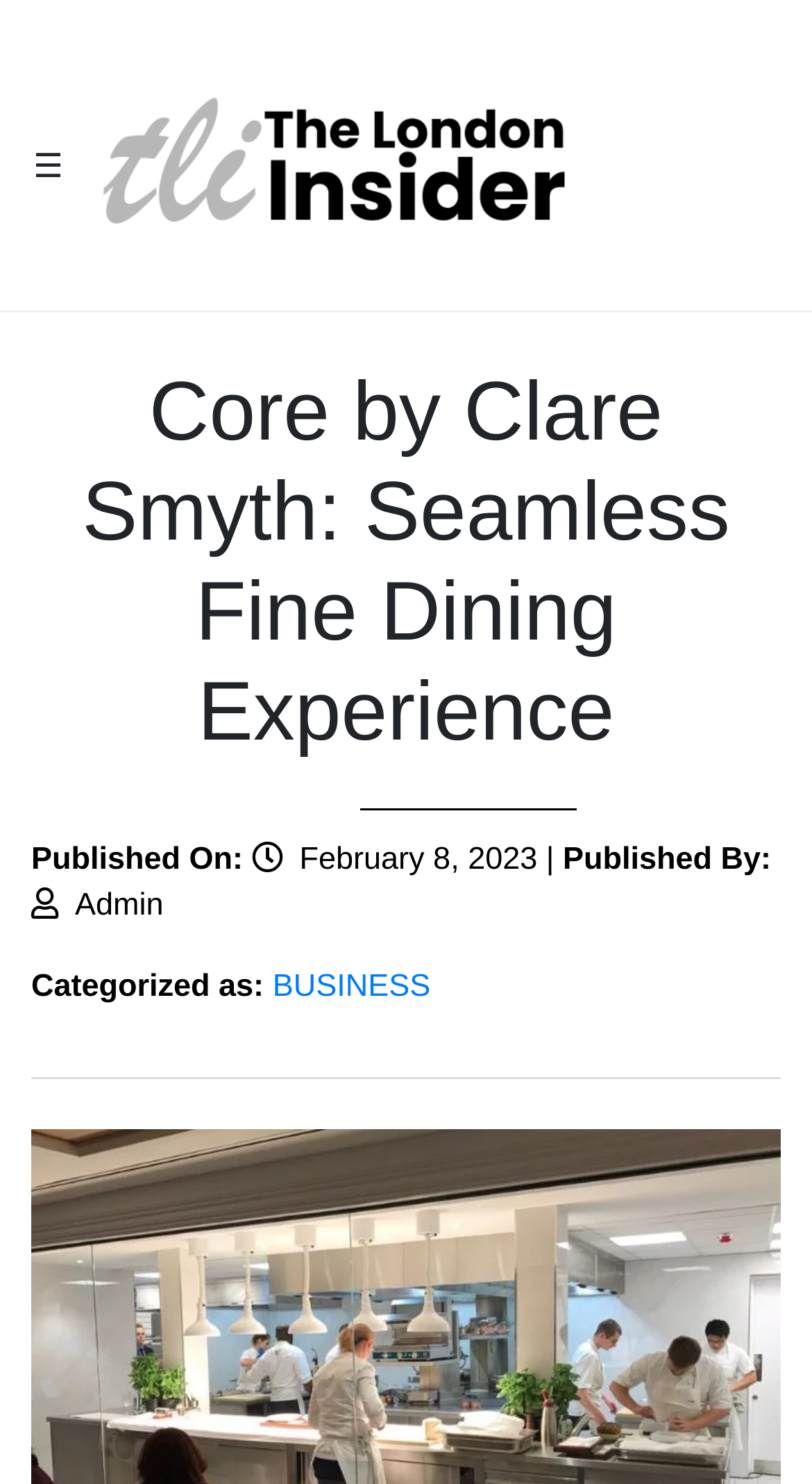What is the title or heading displayed on the webpage?

Core by Clare Smyth: Seamless Fine Dining Experience